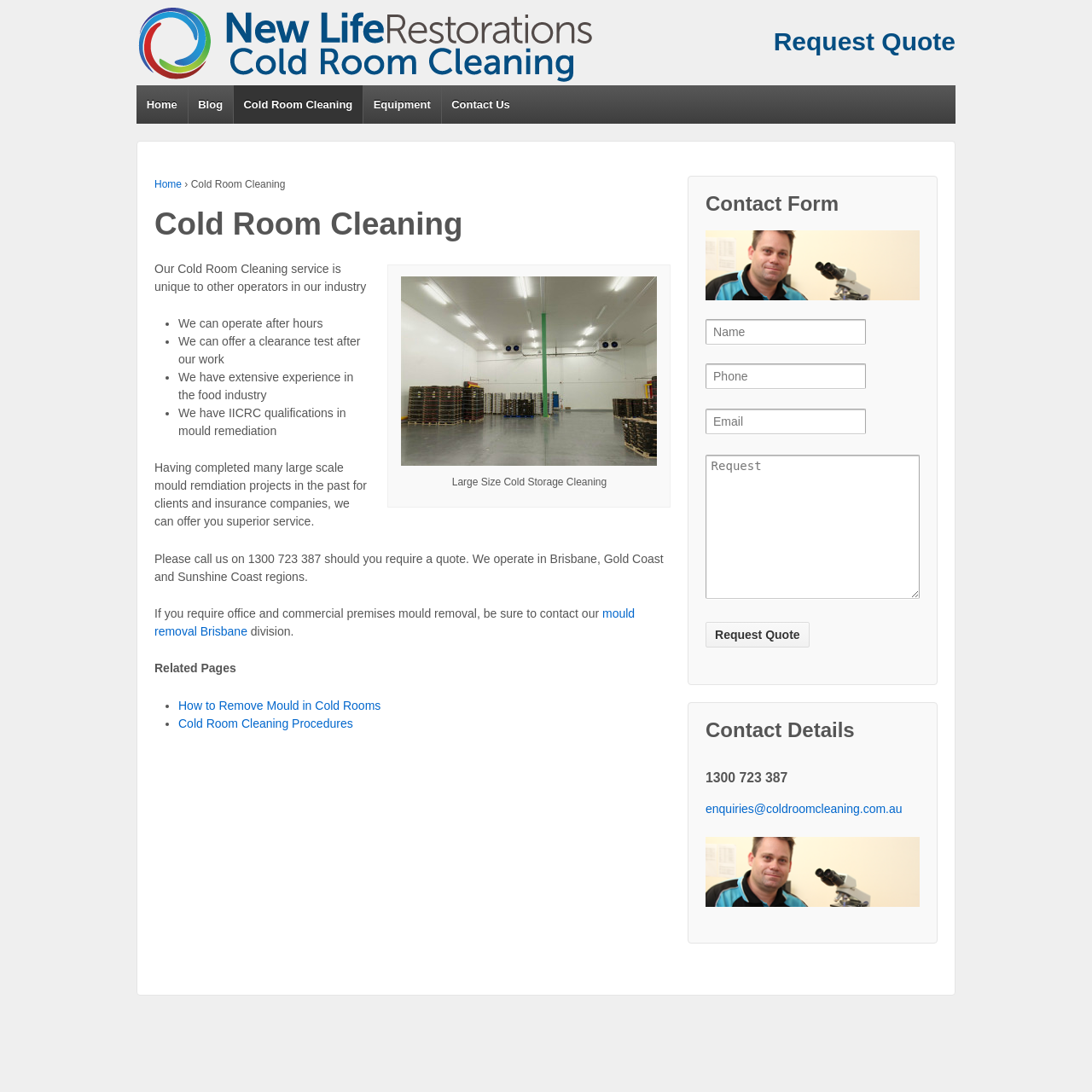Determine the main headline from the webpage and extract its text.

Cold Room Cleaning